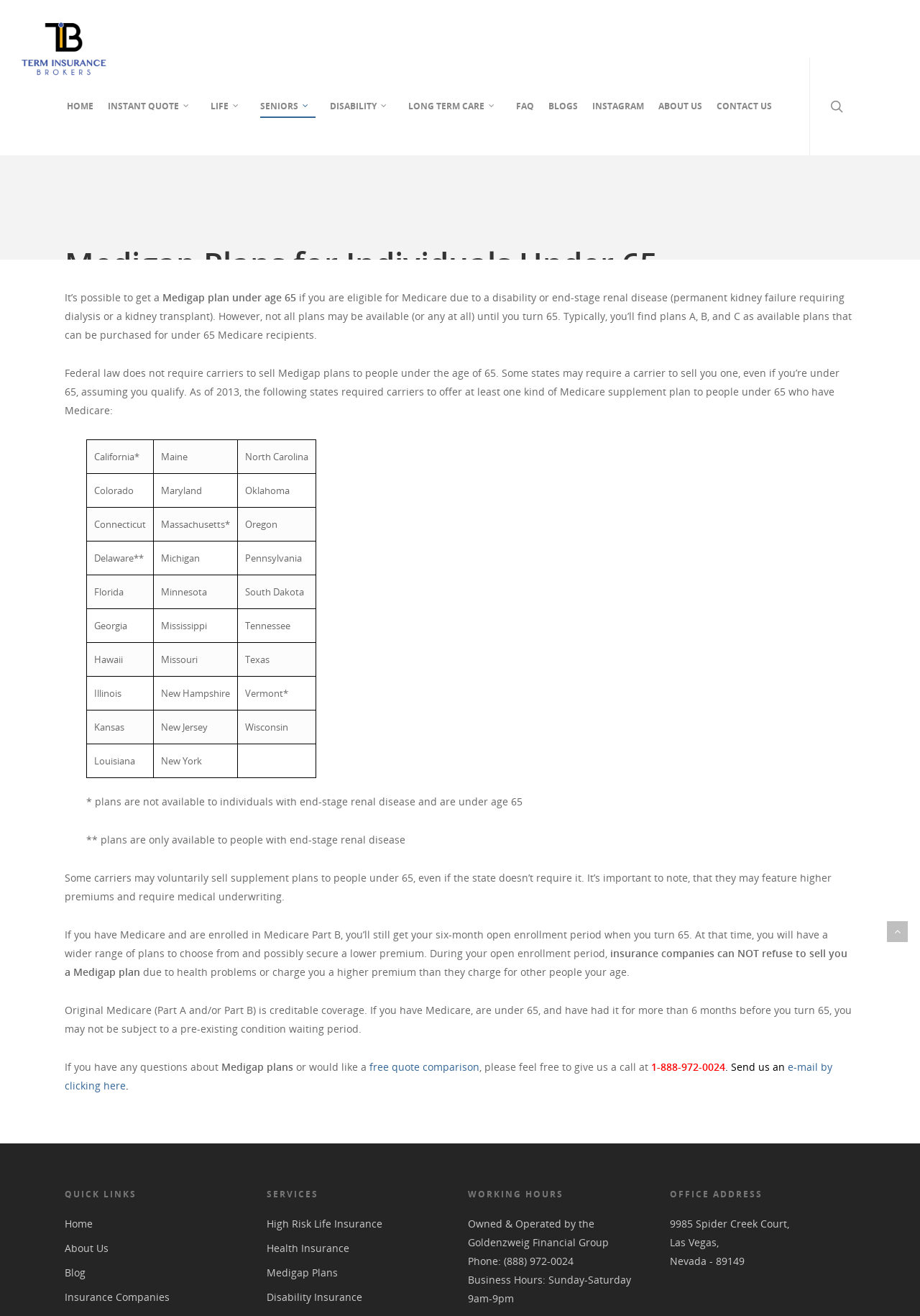Refer to the screenshot and answer the following question in detail:
How can you contact the website for questions about Medigap plans?

The webpage provides a phone number, 1-888-972-0024, and an email link, allowing you to contact them for questions about Medigap plans or to request a free quote comparison.